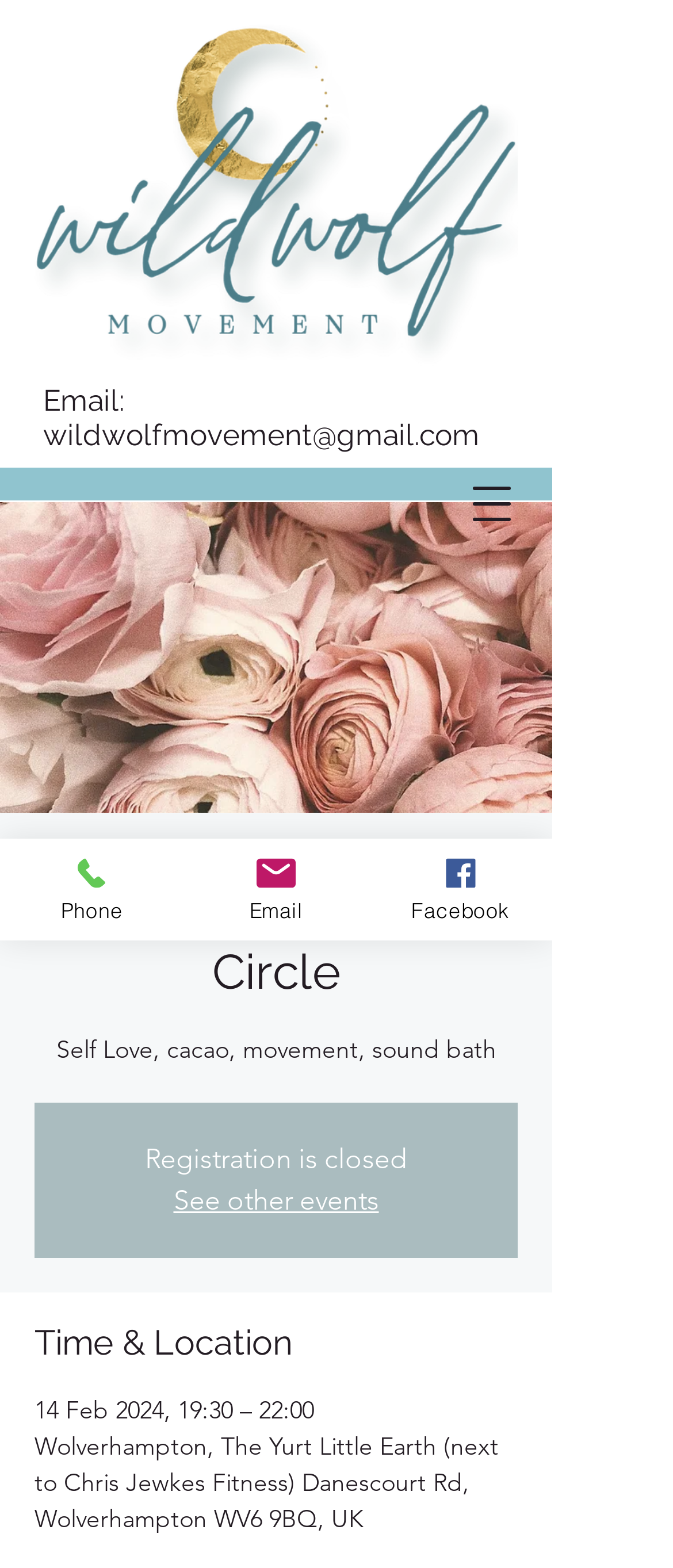What is the email address to contact for the event?
Give a one-word or short phrase answer based on the image.

wildwolfmovement@gmail.com